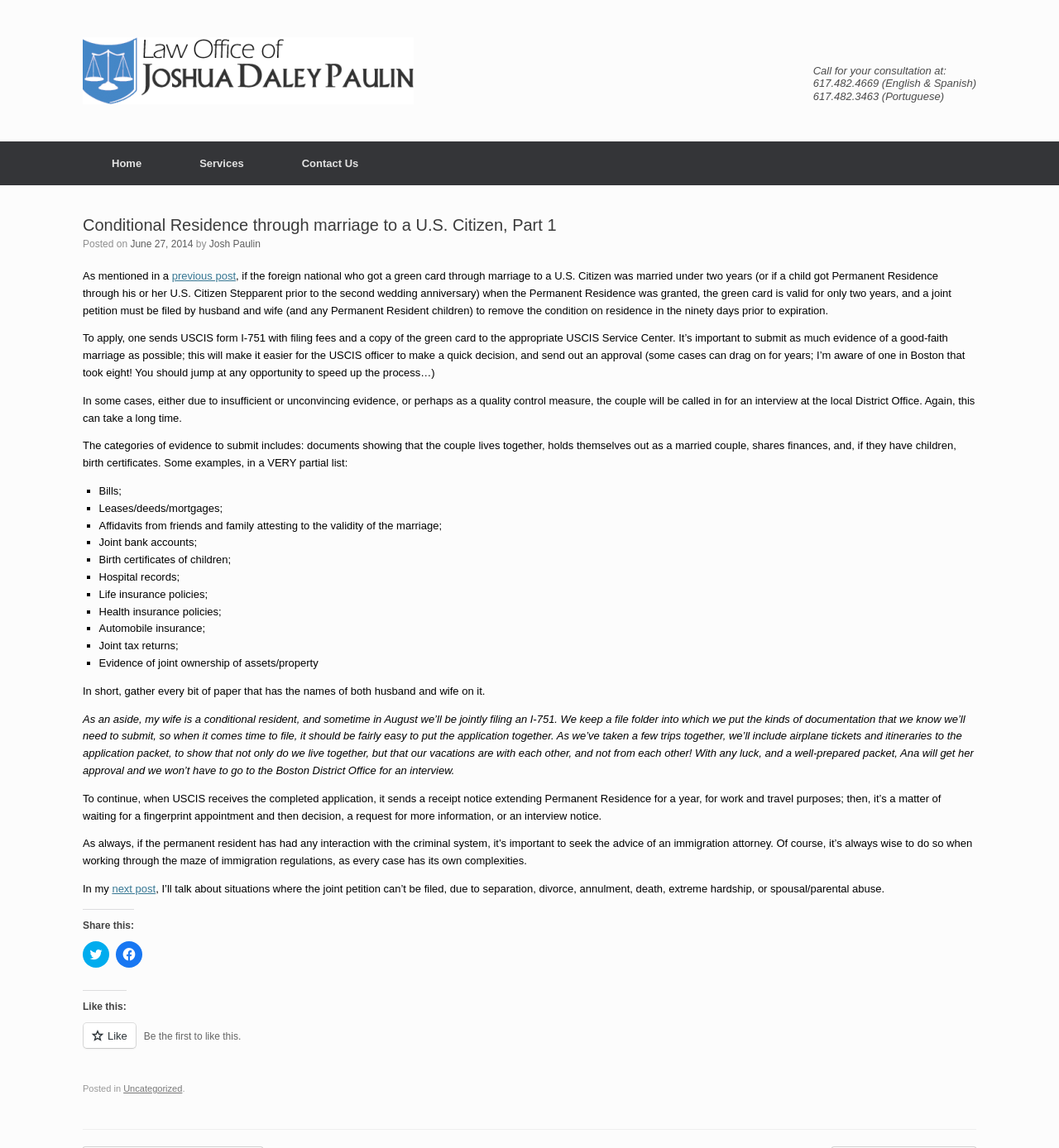Please find and generate the text of the main header of the webpage.

Conditional Residence through marriage to a U.S. Citizen, Part 1